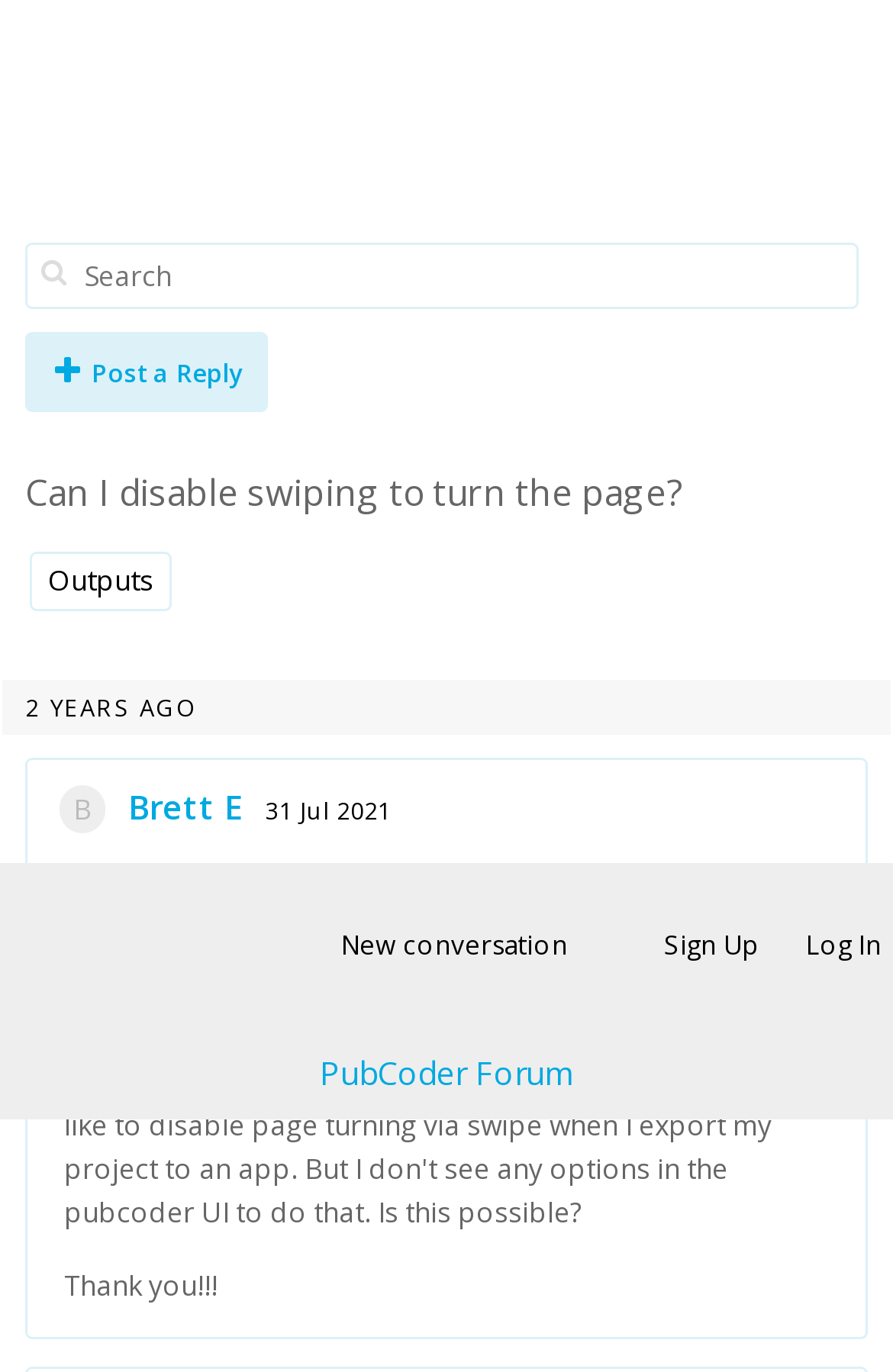Identify the bounding box coordinates for the element you need to click to achieve the following task: "View the project page". The coordinates must be four float values ranging from 0 to 1, formatted as [left, top, right, bottom].

[0.072, 0.44, 0.823, 0.5]